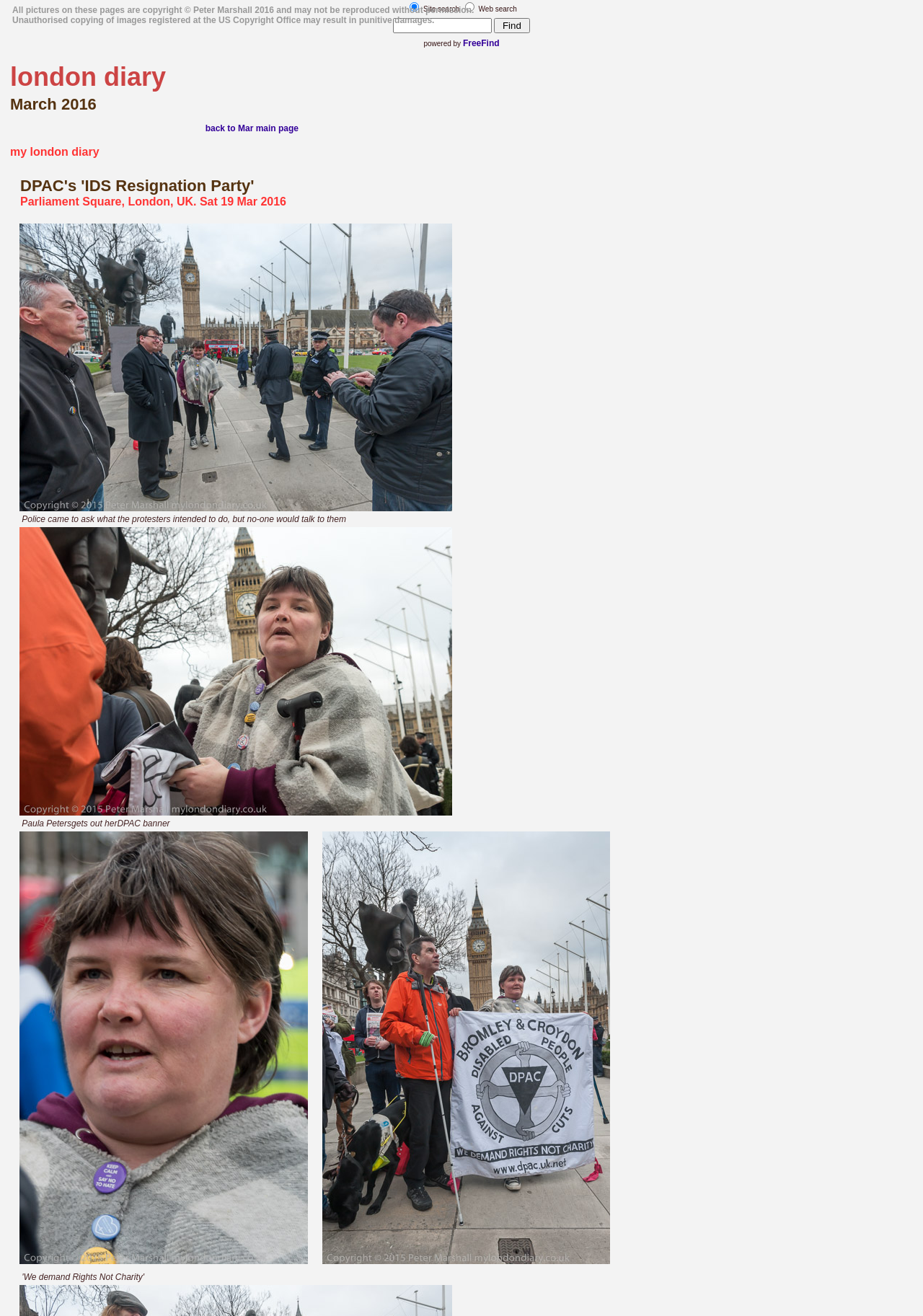Identify the bounding box coordinates for the UI element described as follows: back to Mar main page. Use the format (top-left x, top-left y, bottom-right x, bottom-right y) and ensure all values are floating point numbers between 0 and 1.

[0.222, 0.094, 0.323, 0.102]